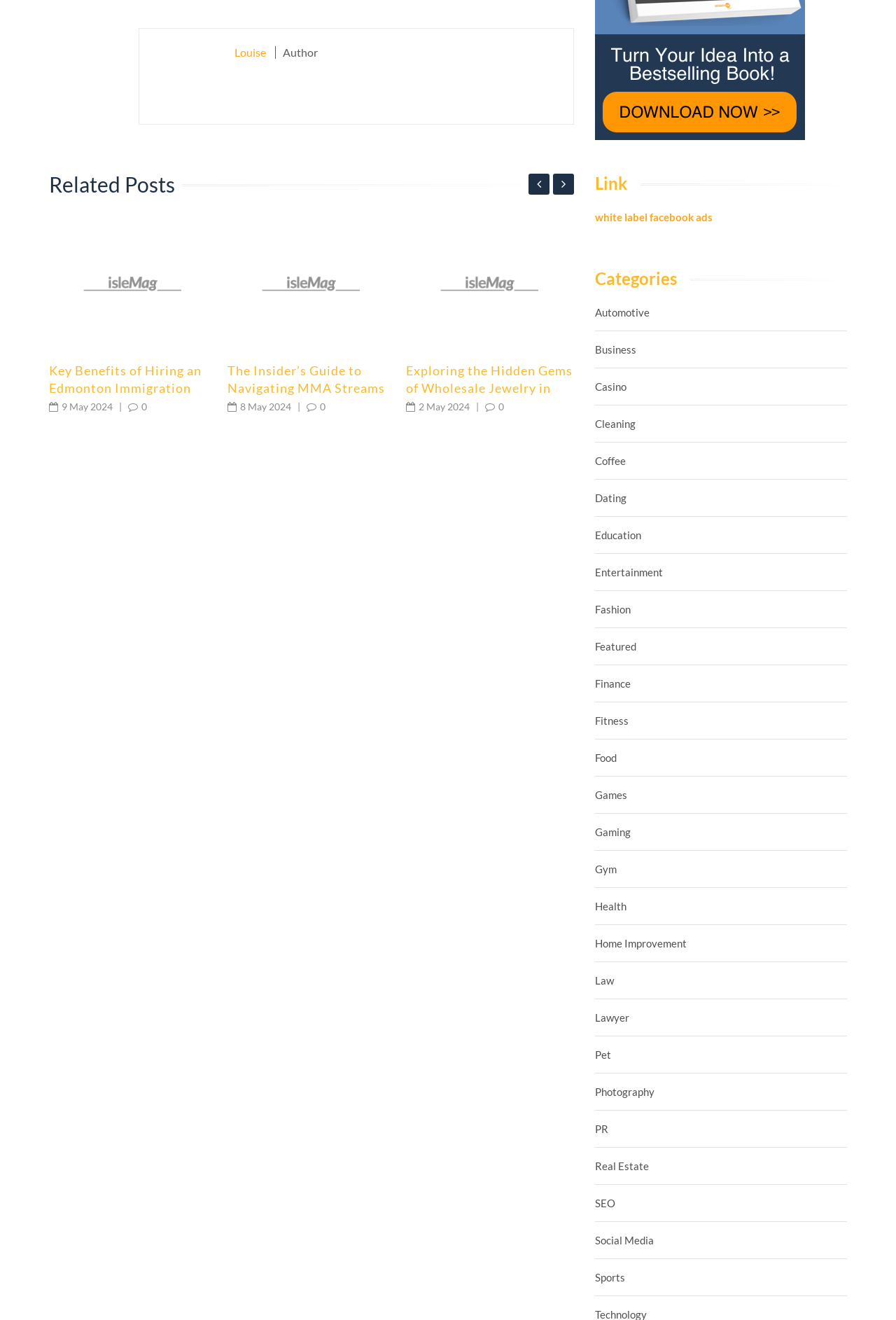Specify the bounding box coordinates for the region that must be clicked to perform the given instruction: "Submit email for newsletter".

None